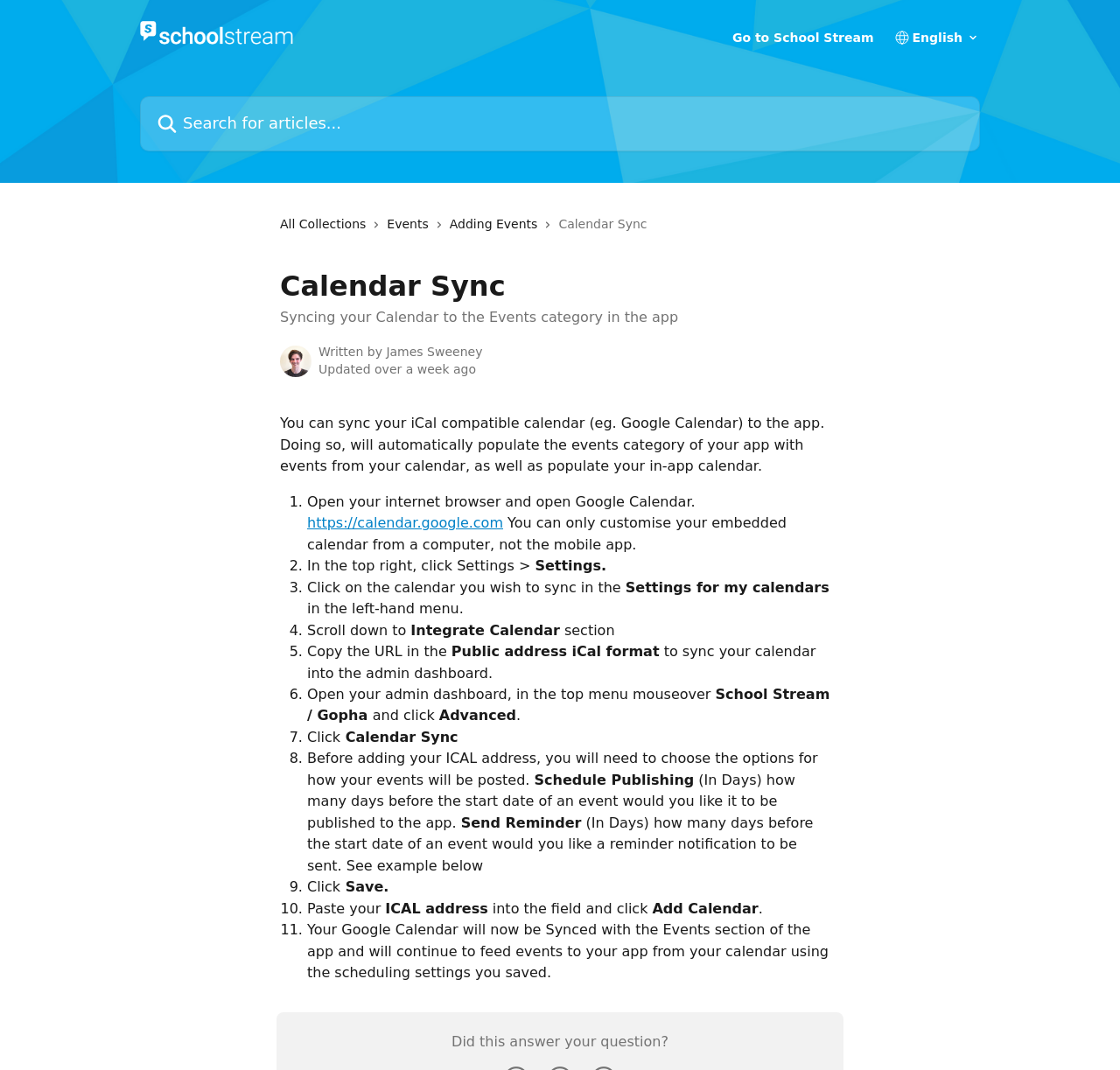Find the bounding box coordinates for the UI element whose description is: "alt="School Stream Help Center"". The coordinates should be four float numbers between 0 and 1, in the format [left, top, right, bottom].

[0.125, 0.02, 0.269, 0.048]